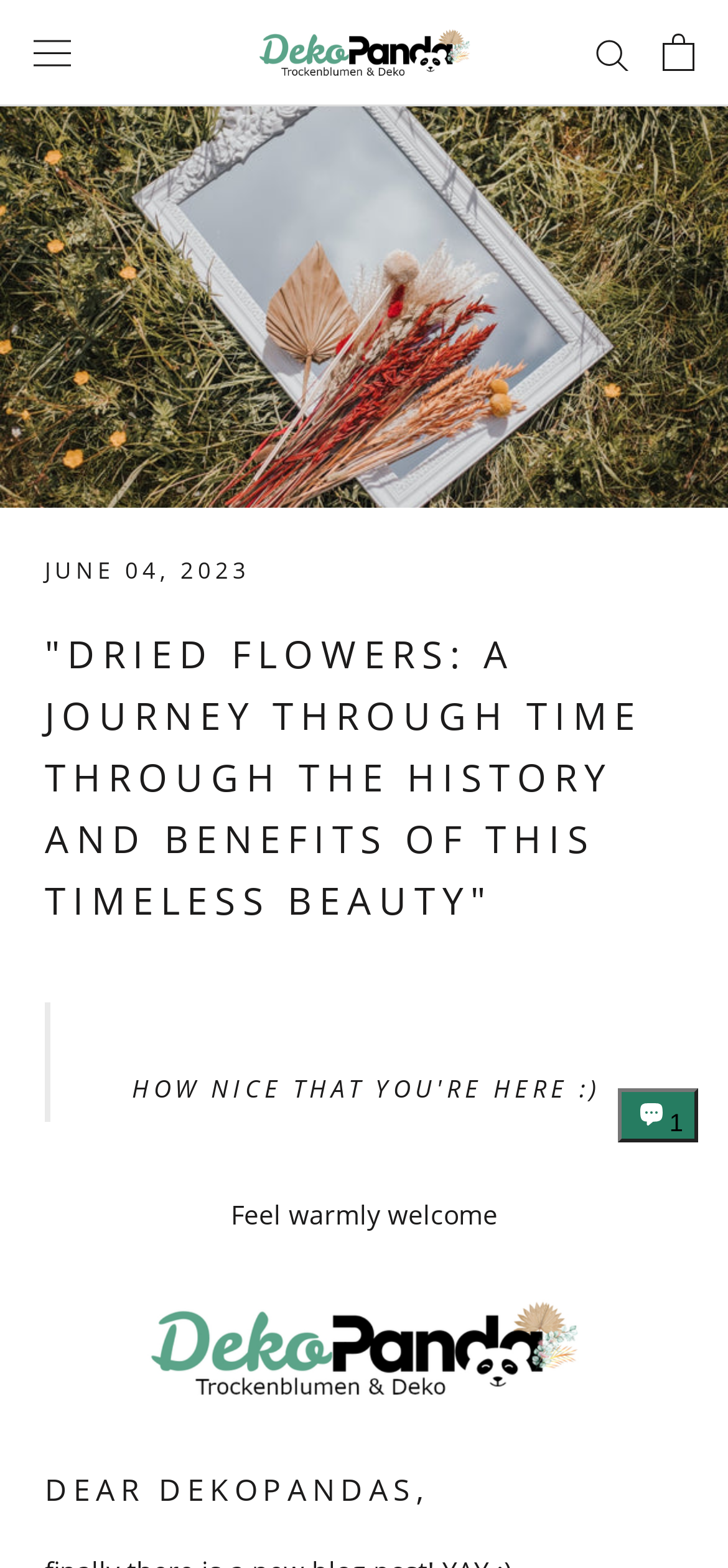What is the main title displayed on this webpage?

"DRIED FLOWERS: A JOURNEY THROUGH TIME THROUGH THE HISTORY AND BENEFITS OF THIS TIMELESS BEAUTY"